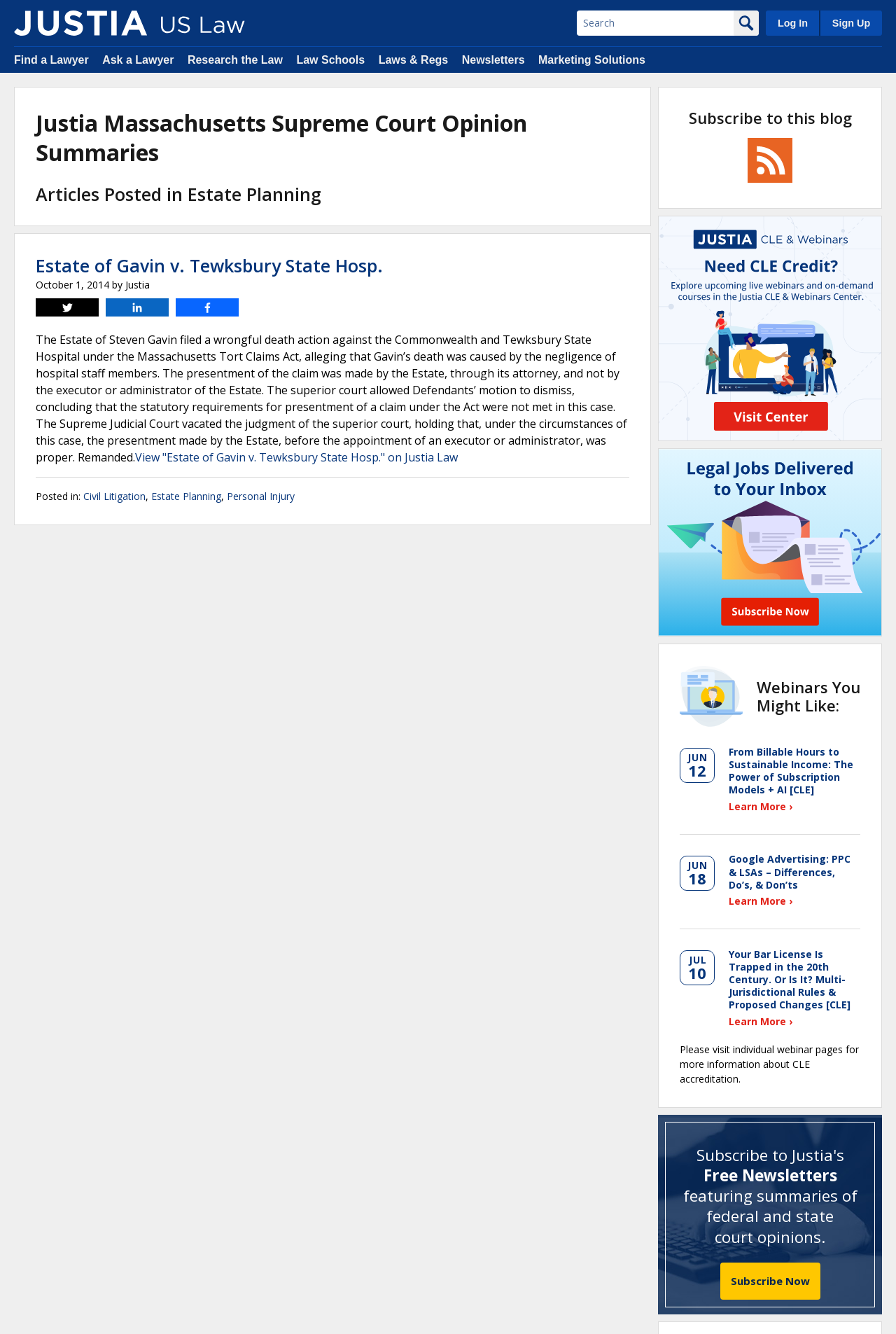Provide a short, one-word or phrase answer to the question below:
What is the name of the hospital mentioned in the article 'Estate of Gavin v. Tewksbury State Hosp.'?

Tewksbury State Hospital